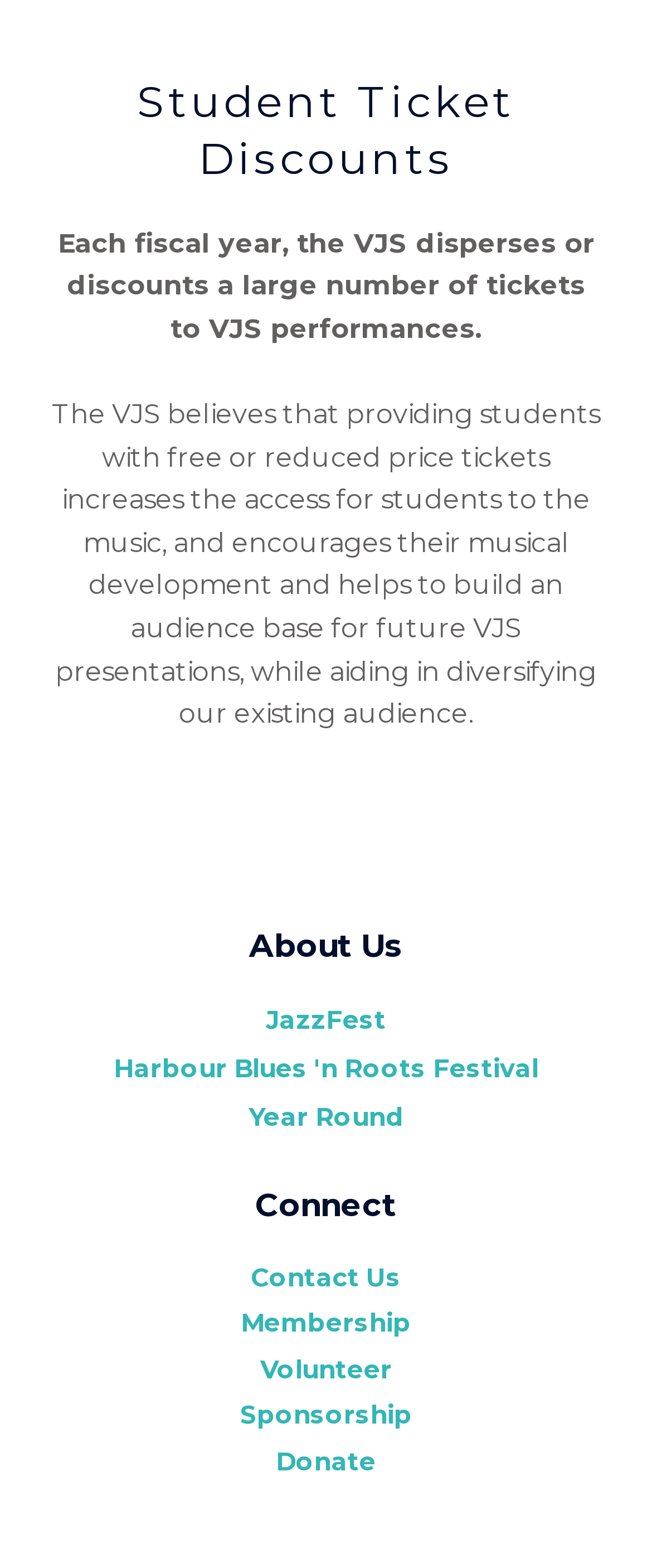Given the following UI element description: "Donate", find the bounding box coordinates in the webpage screenshot.

[0.051, 0.921, 0.949, 0.945]